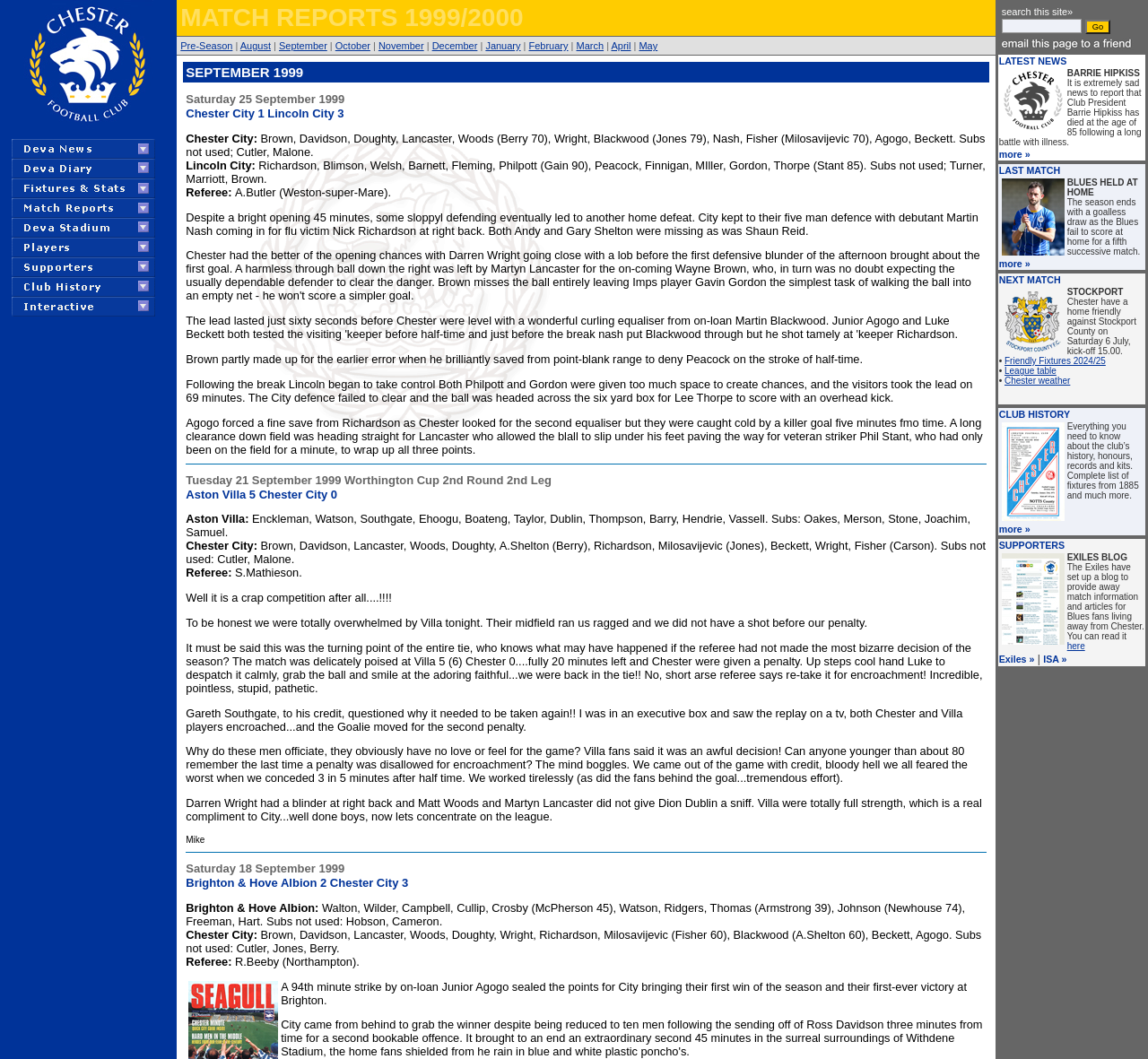Please predict the bounding box coordinates of the element's region where a click is necessary to complete the following instruction: "Click on the 'Back Home' link". The coordinates should be represented by four float numbers between 0 and 1, i.e., [left, top, right, bottom].

[0.02, 0.111, 0.134, 0.125]